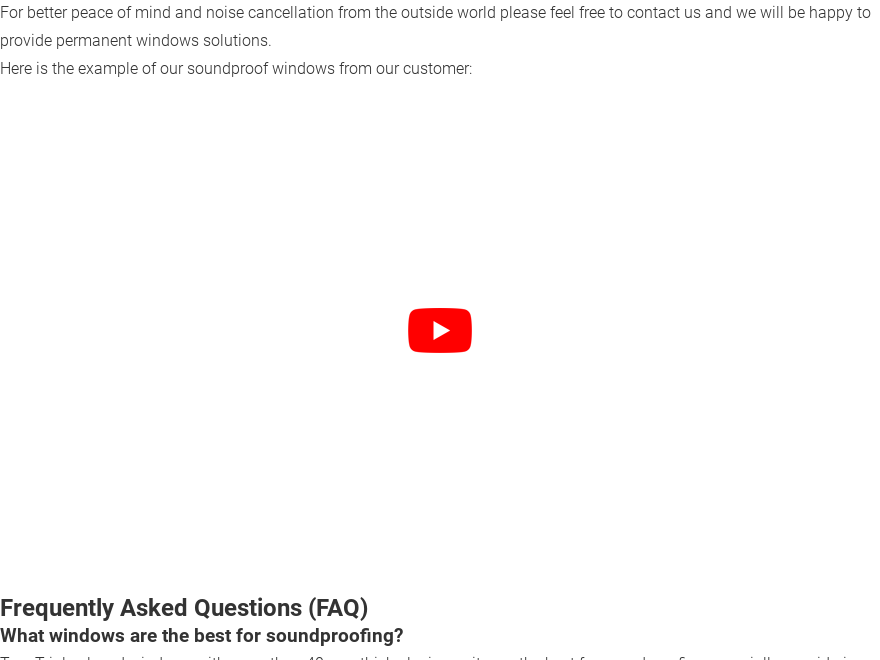Explain the details of the image you are viewing.

The image showcases an example of soundproof windows installed by a customer, highlighting their effectiveness in reducing external noise. It is placed in a context discussing the benefits of soundproofing for home peace and quiet. Beneath the image, viewers can find a button to play a related YouTube video for more information. This visual representation emphasizes the practicality and aesthetic appeal of the windows, which play a crucial role in enhancing the living environment by minimizing unwanted disturbances from outside sources.